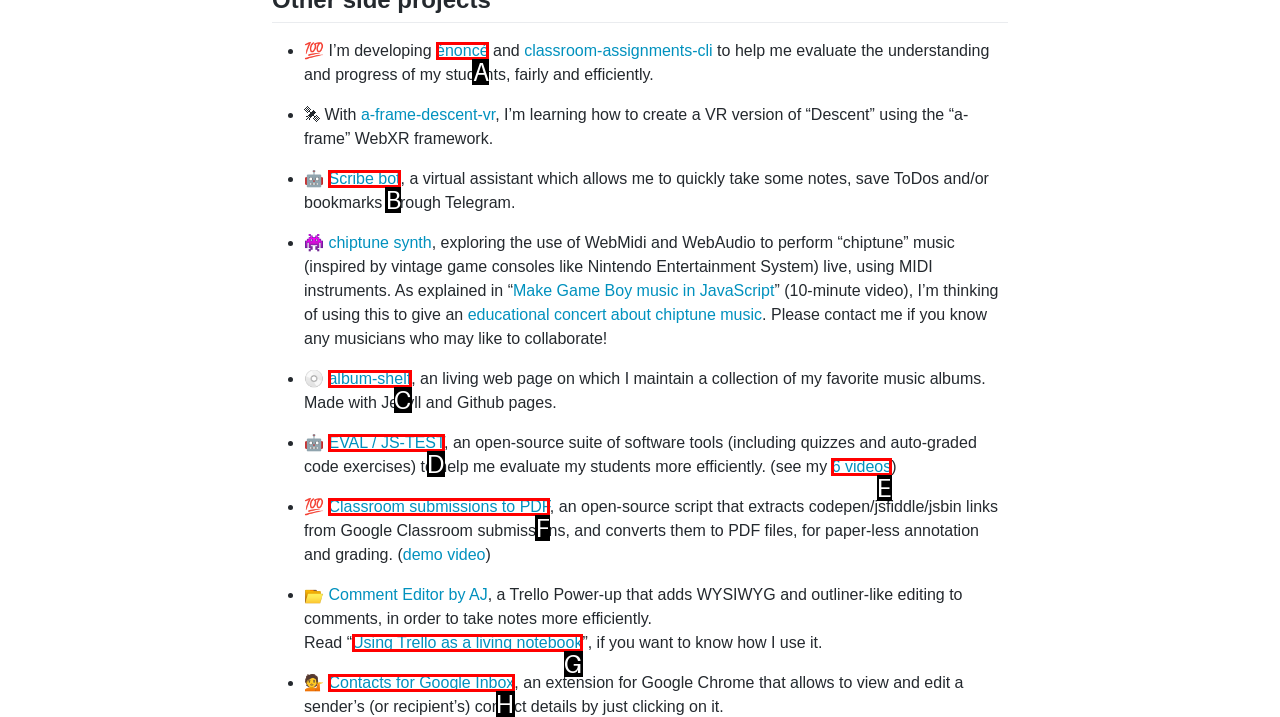From the options presented, which lettered element matches this description: Scribe bot
Reply solely with the letter of the matching option.

B